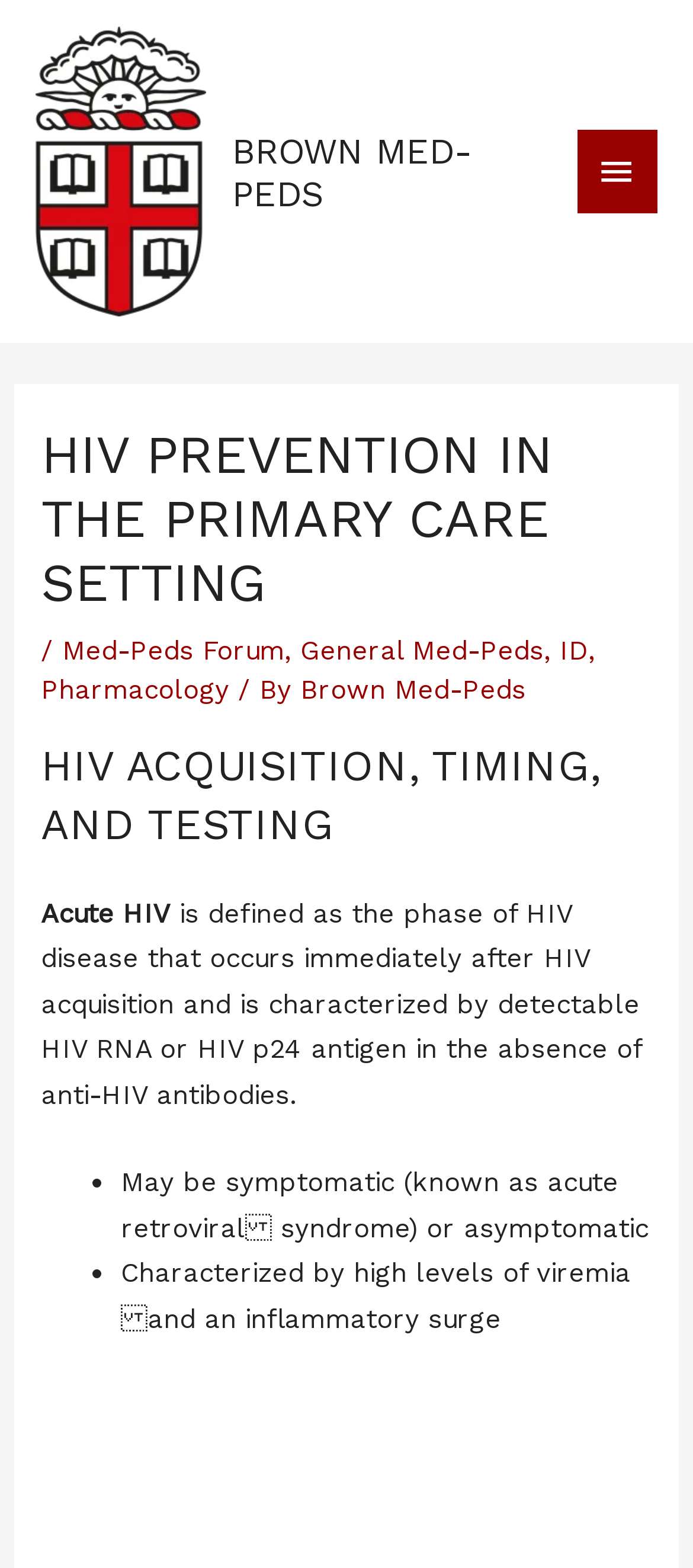Respond to the question below with a single word or phrase: What is the timing of high levels of viremia and inflammatory surge?

During acute HIV